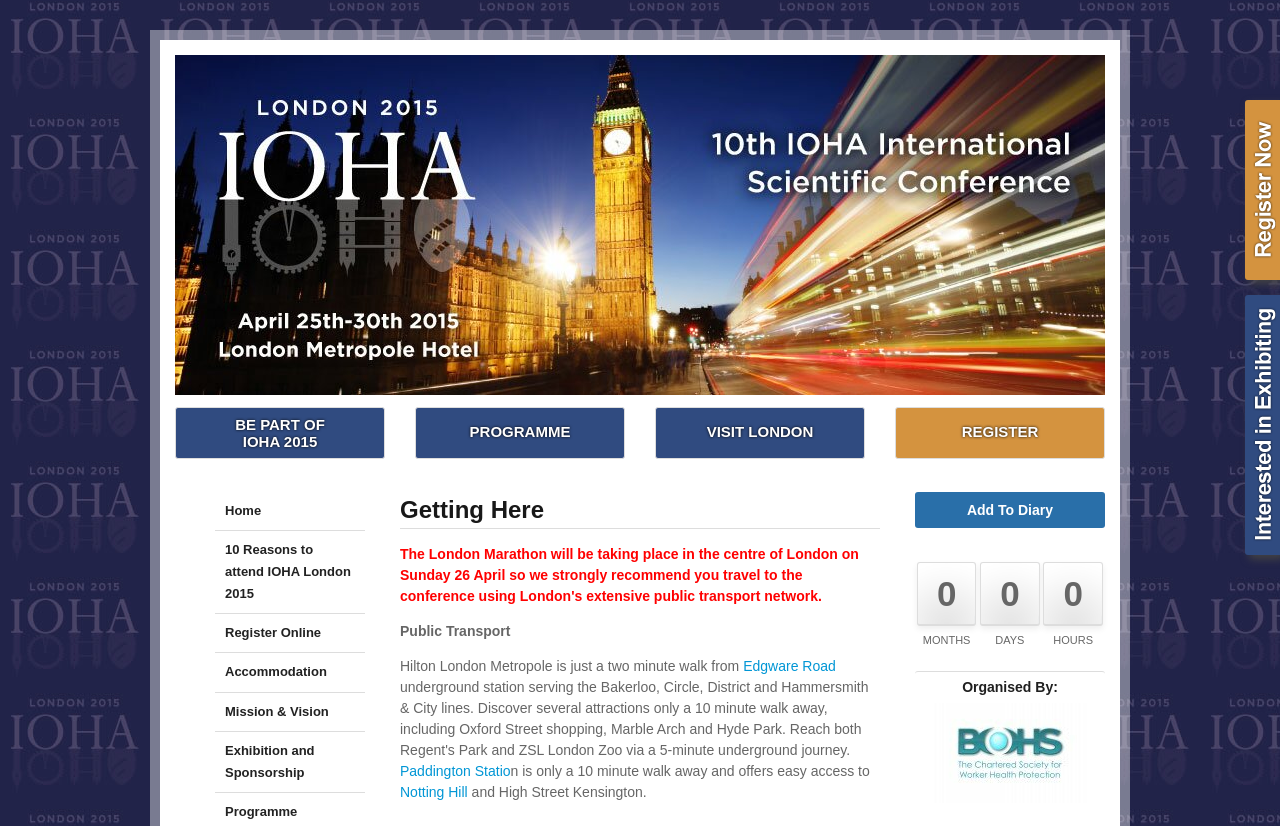Given the element description: "Dry Mix Mortar Plant(9)", predict the bounding box coordinates of the UI element it refers to, using four float numbers between 0 and 1, i.e., [left, top, right, bottom].

None